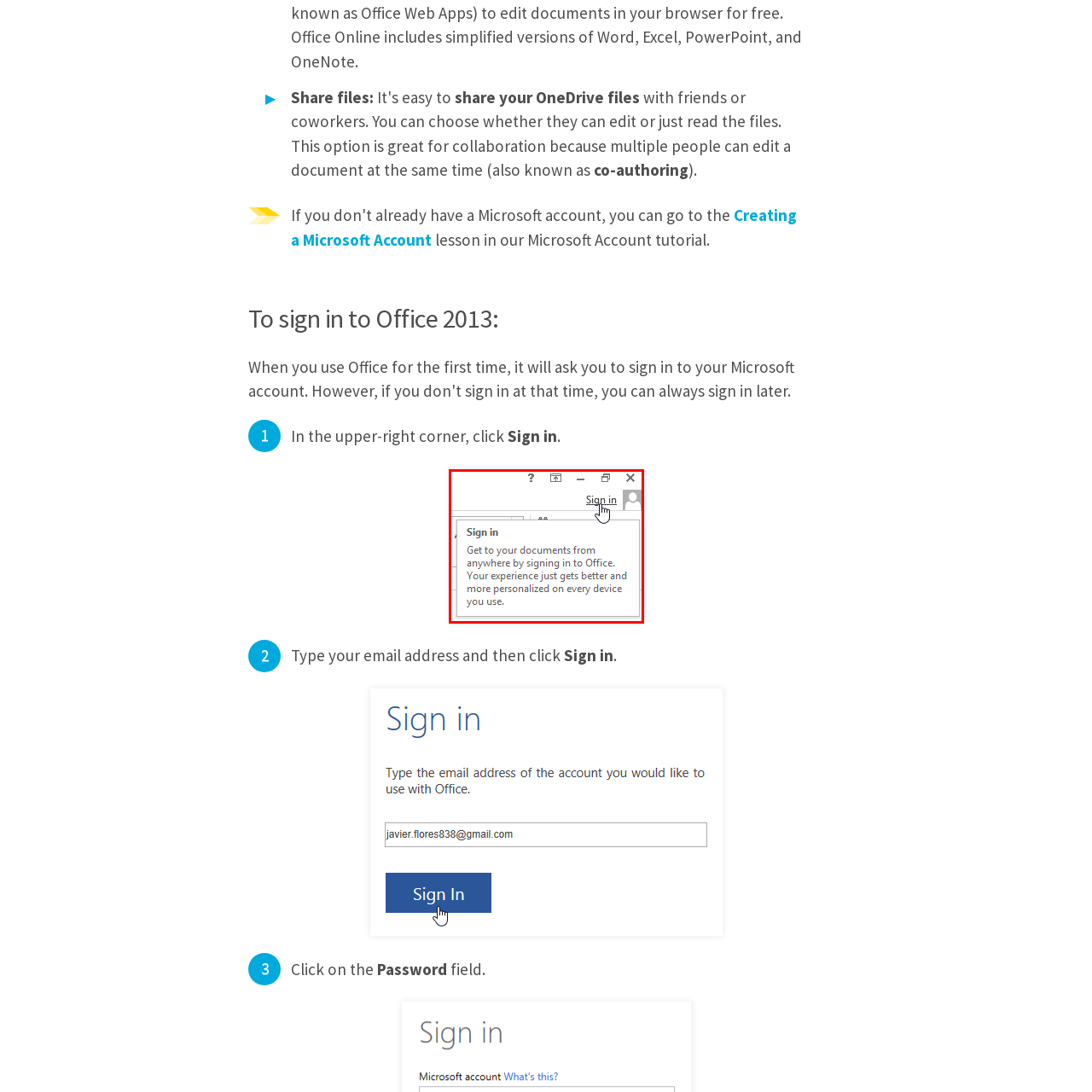View the part of the image marked by the red boundary and provide a one-word or short phrase answer to this question: 
What information does the tooltip provide?

Brief function info